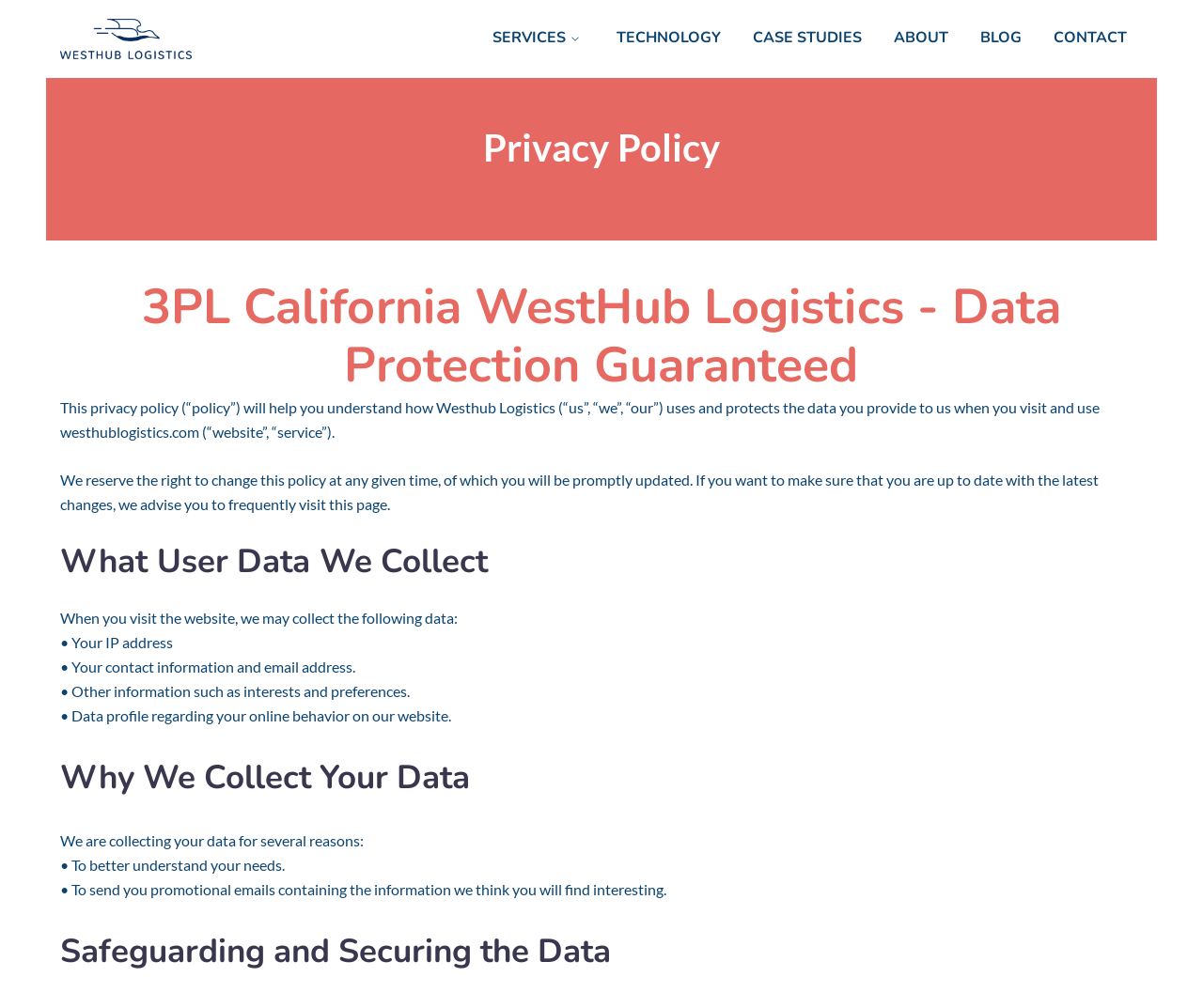What is the purpose of the privacy policy?
Please provide a comprehensive and detailed answer to the question.

The privacy policy is intended to inform users about how the company uses and protects the data provided to them when visiting and using the website. This is stated in the introduction to the privacy policy, which explains that the policy will help users understand how the company uses and protects their data.